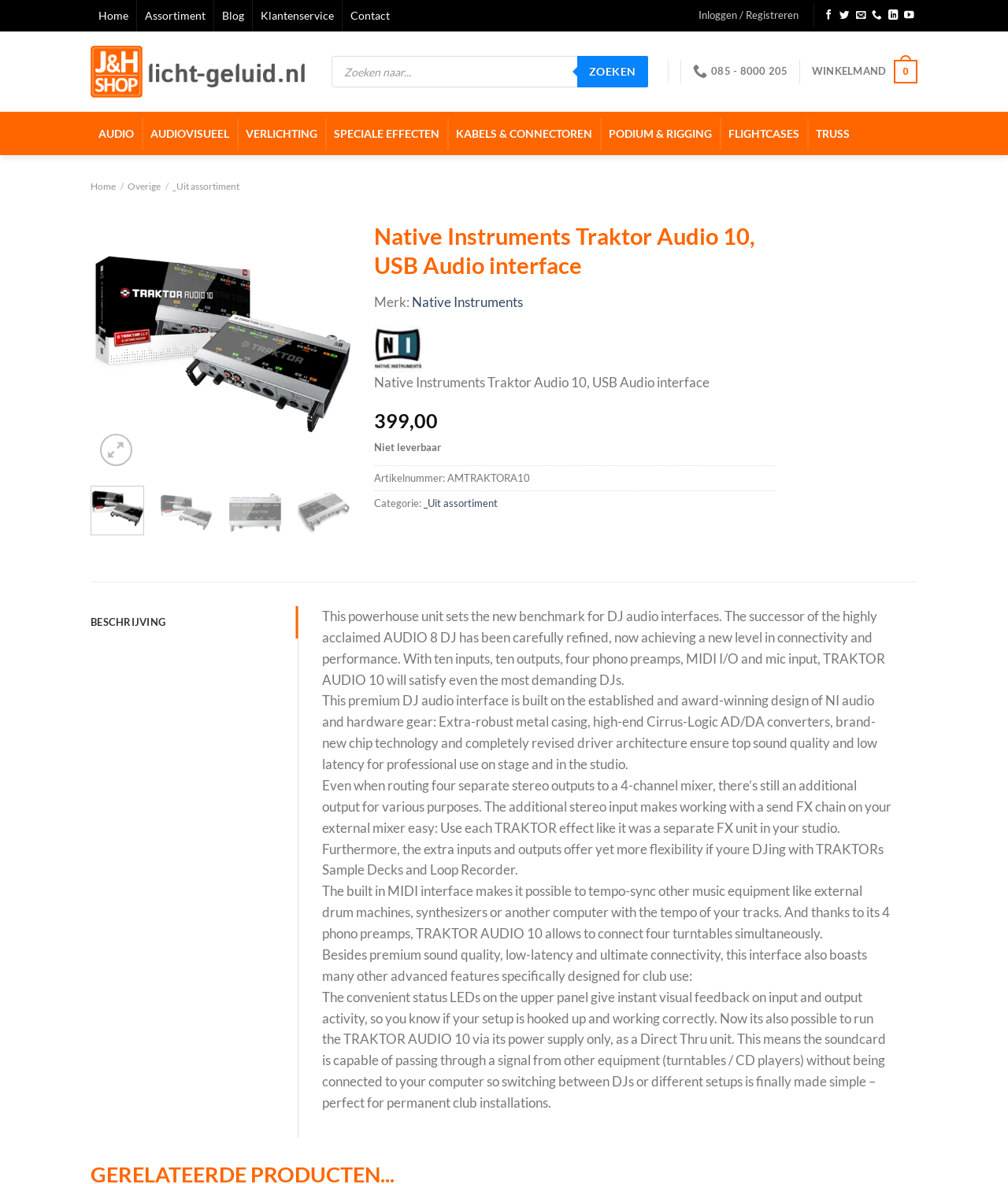How many phono preamps does the product have?
Offer a detailed and exhaustive answer to the question.

The webpage mentions 'four phono preamps' in the product description, indicating that the product has four phono preamps.